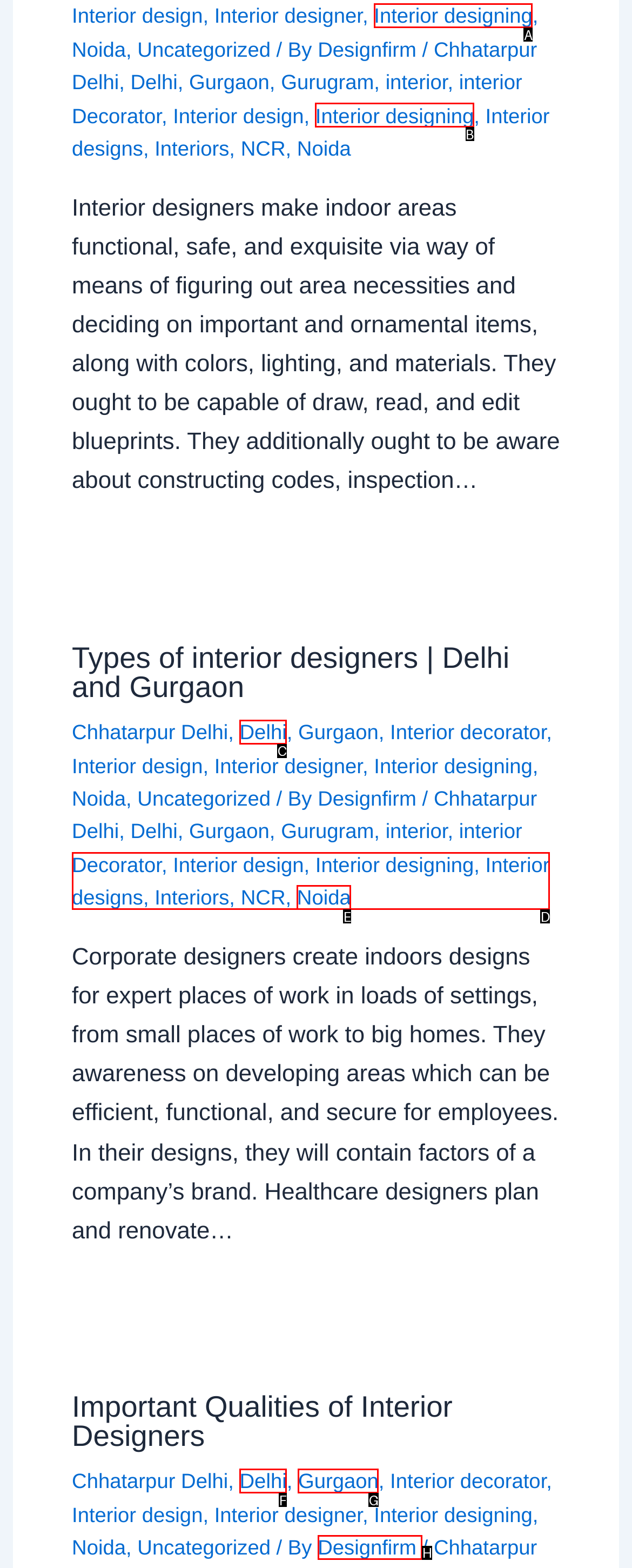Match the following description to the correct HTML element: Designfirm Indicate your choice by providing the letter.

H